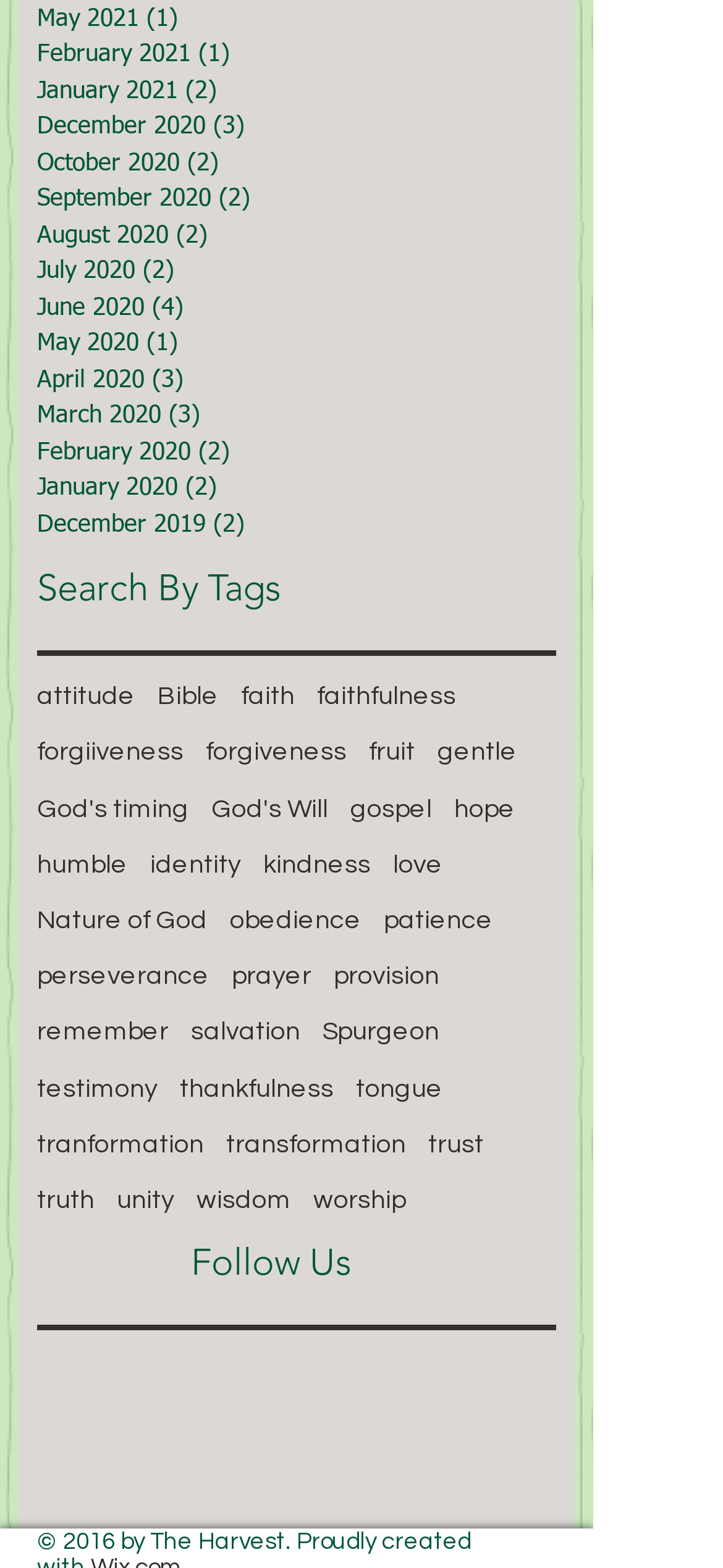Pinpoint the bounding box coordinates of the clickable area necessary to execute the following instruction: "Check the post date". The coordinates should be given as four float numbers between 0 and 1, namely [left, top, right, bottom].

None